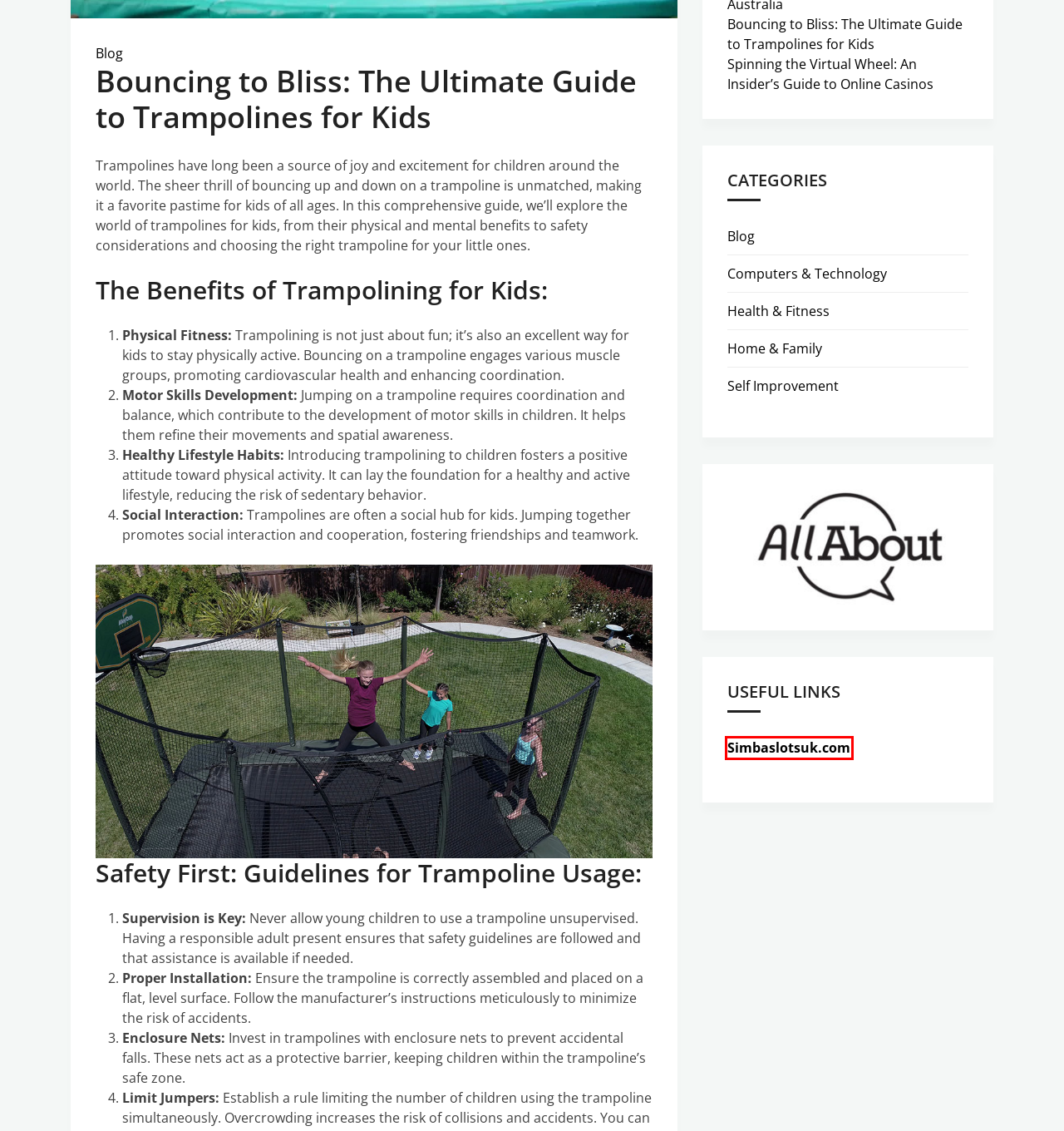You are provided a screenshot of a webpage featuring a red bounding box around a UI element. Choose the webpage description that most accurately represents the new webpage after clicking the element within the red bounding box. Here are the candidates:
A. "Blog" Archives - Peace Team Book
B. Simba Slots
C. Peace Team Book - Online Articles
D. "Health & Fitness" Archives - Peace Team Book
E. Spinning the Virtual Wheel: An Insider's Guide to Online Casinos - Peace Team Book
F. Demystifying the Technology Behind TikTok Downloader Services - Peace Team Book
G. Buy trampoline for kids
 – leotoystore.com
H. "Home & Family" Archives - Peace Team Book

B